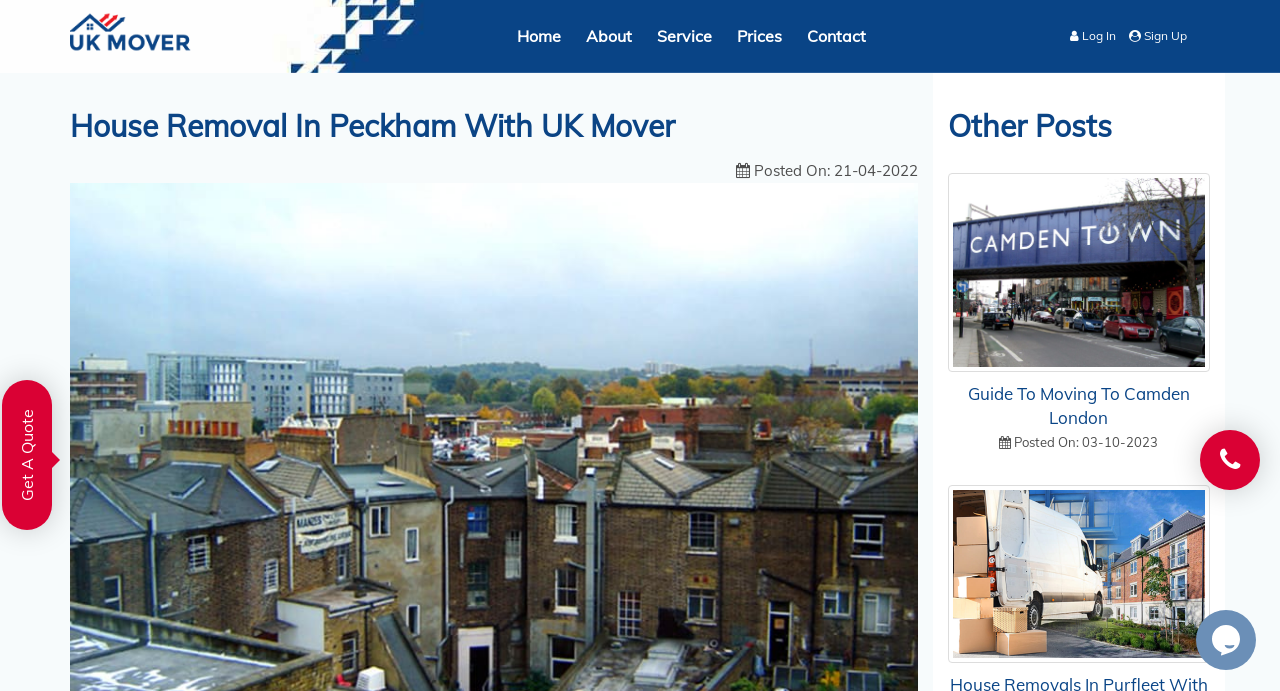Locate the bounding box coordinates of the item that should be clicked to fulfill the instruction: "View other posts".

[0.74, 0.159, 0.945, 0.229]